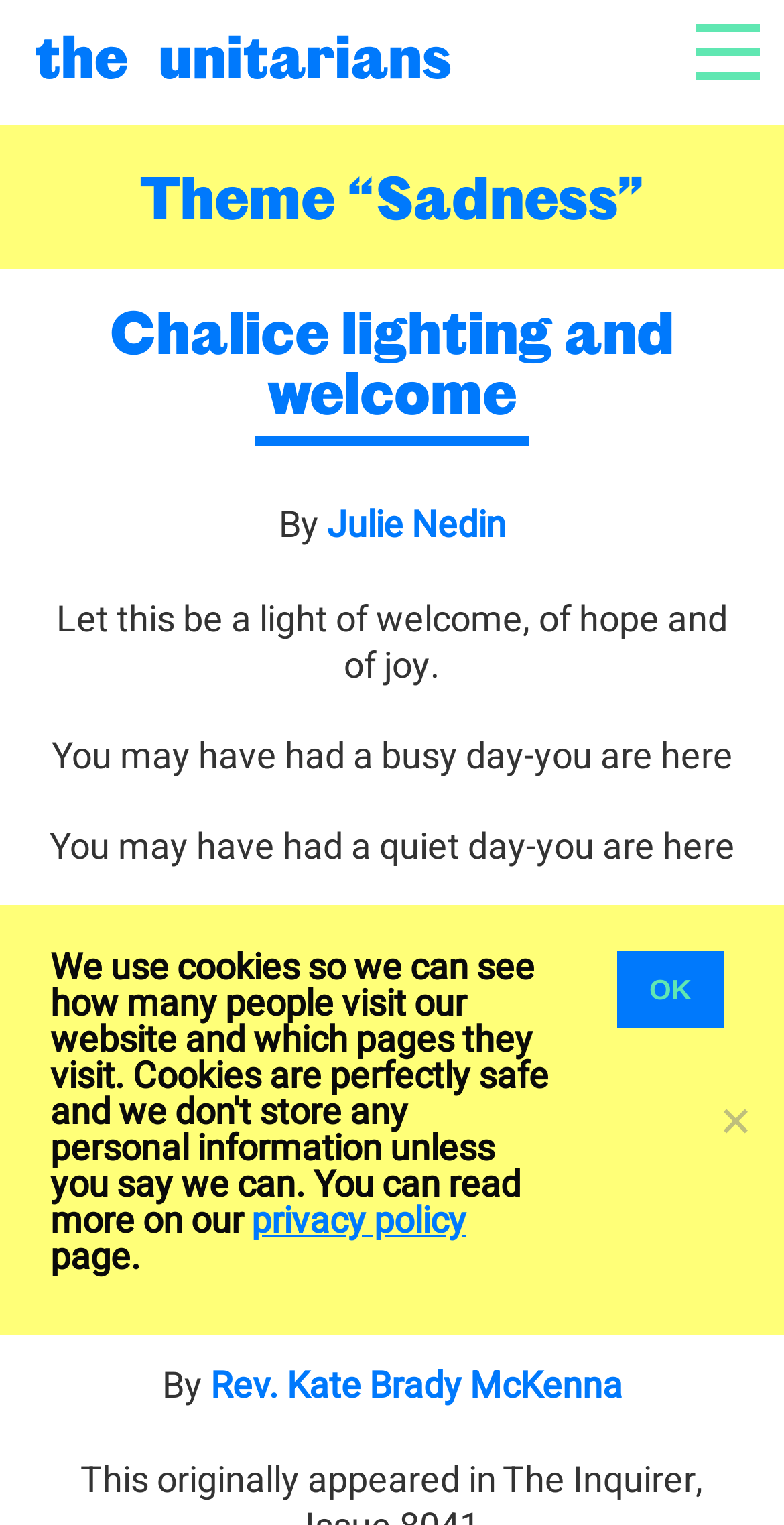Provide the bounding box coordinates of the HTML element this sentence describes: "Navigation menu". The bounding box coordinates consist of four float numbers between 0 and 1, i.e., [left, top, right, bottom].

[0.877, 0.016, 0.979, 0.069]